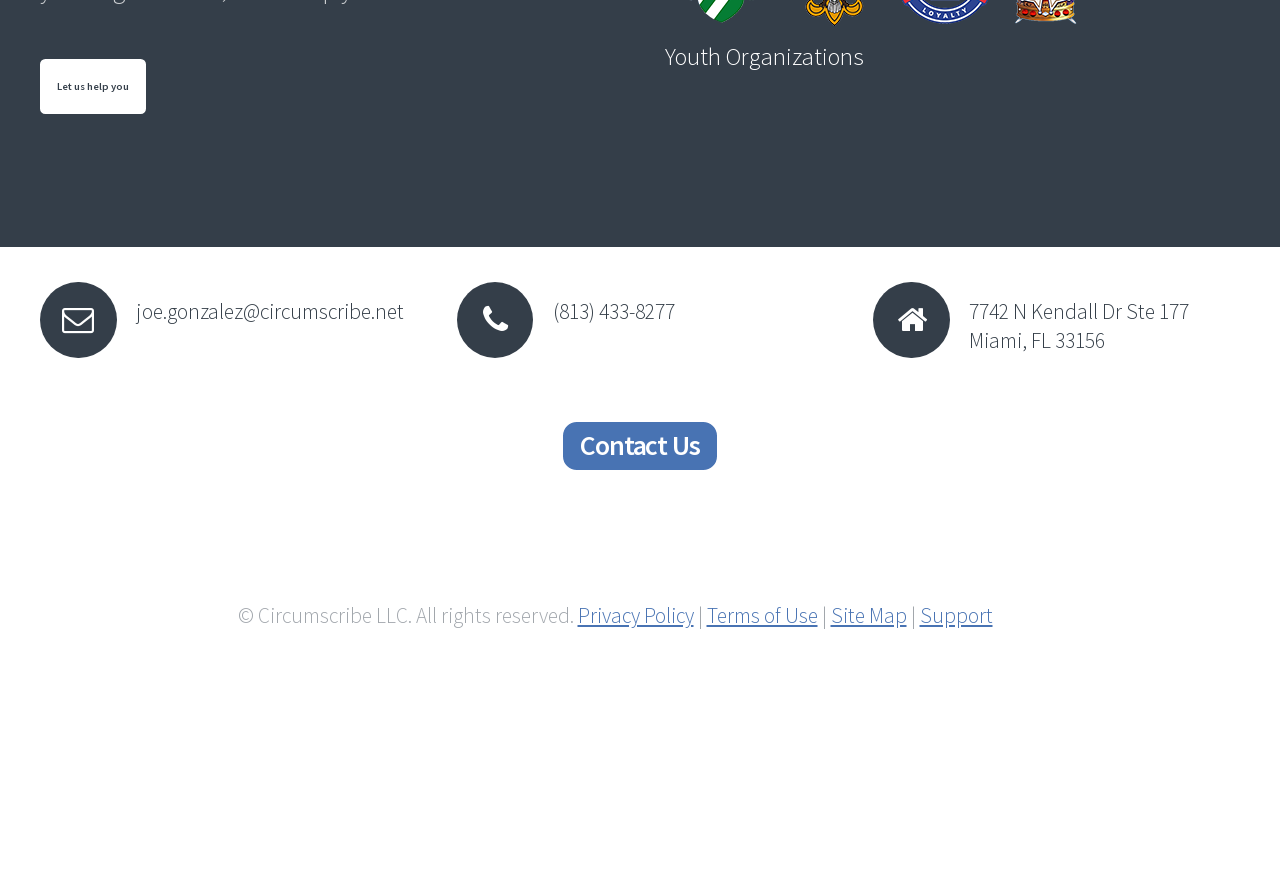Can you pinpoint the bounding box coordinates for the clickable element required for this instruction: "Email joe.gonzalez@circumscribe.net"? The coordinates should be four float numbers between 0 and 1, i.e., [left, top, right, bottom].

[0.106, 0.332, 0.318, 0.365]